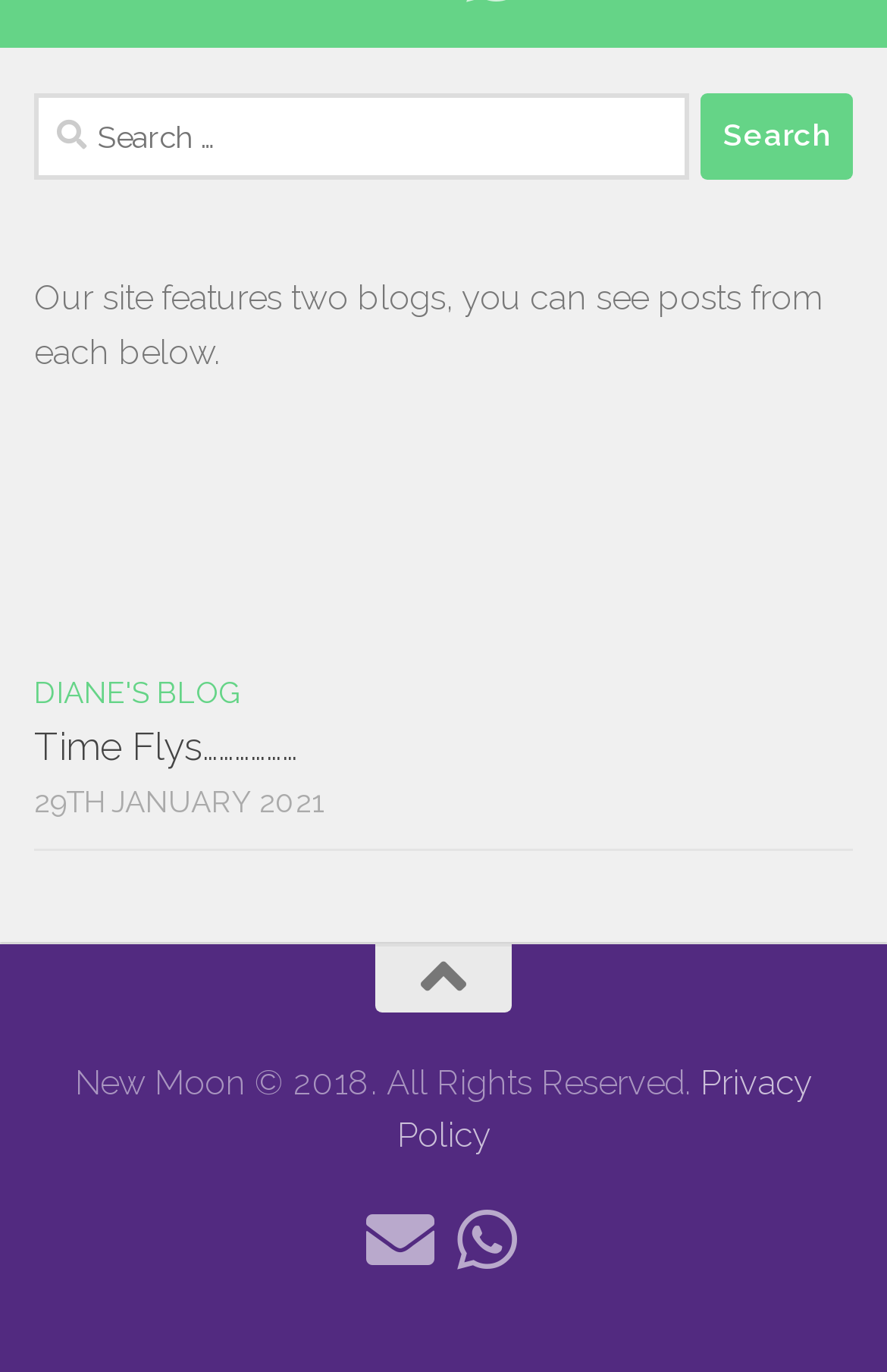Can you show the bounding box coordinates of the region to click on to complete the task described in the instruction: "Send an email"?

[0.413, 0.879, 0.49, 0.929]